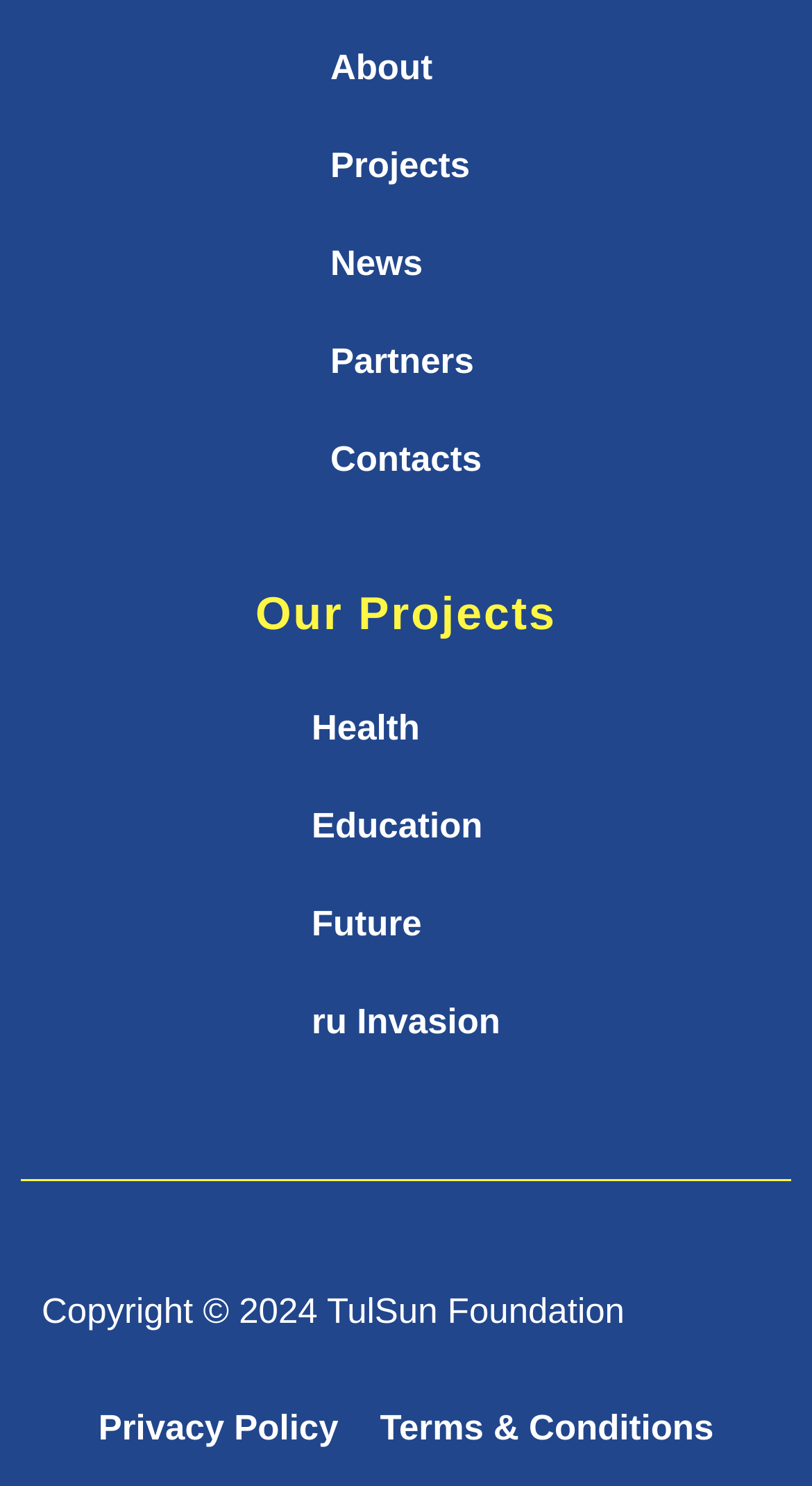Please determine the bounding box coordinates for the UI element described as: "News".

[0.407, 0.145, 0.593, 0.211]